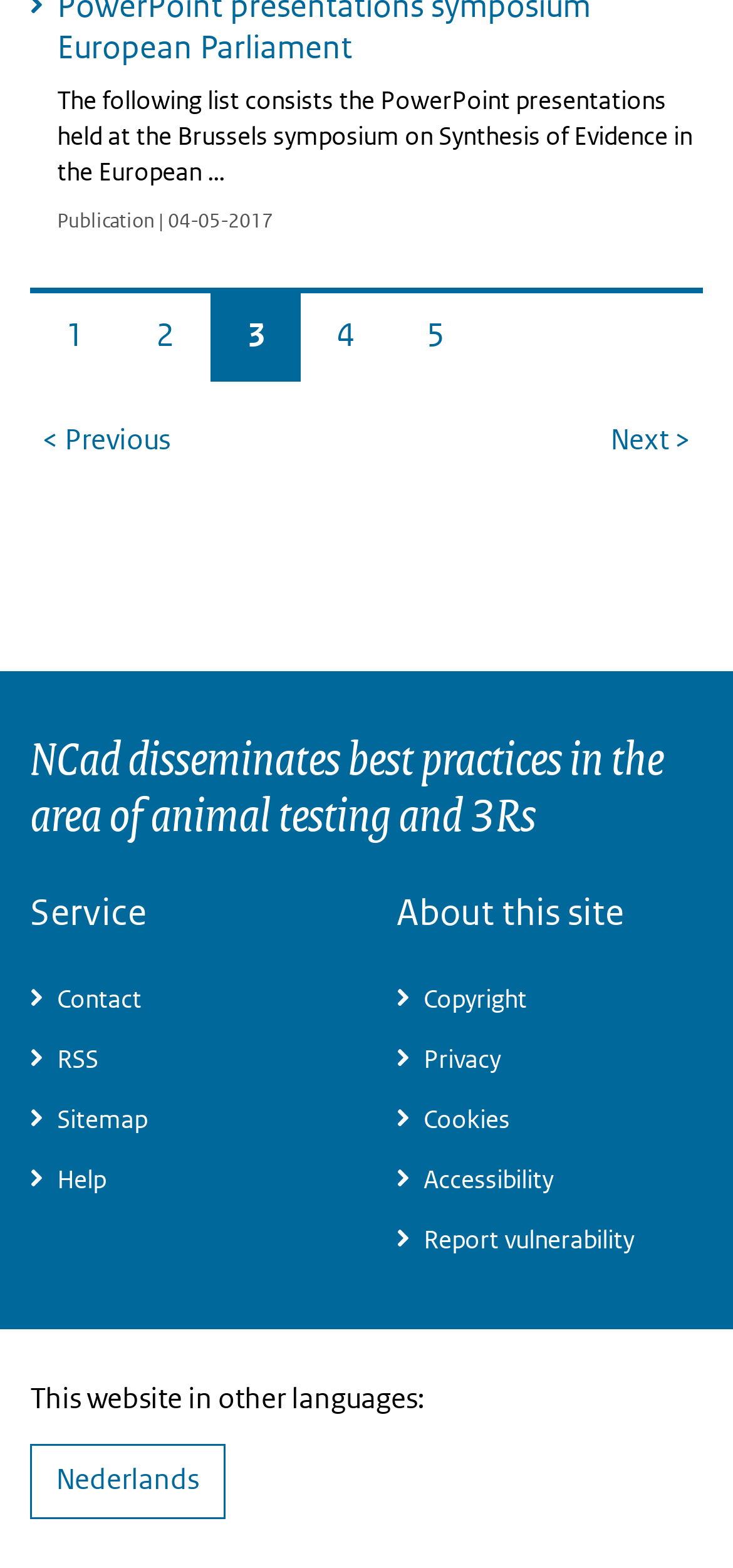Answer the question below using just one word or a short phrase: 
What is the purpose of the 'Contact' link?

To contact NCad